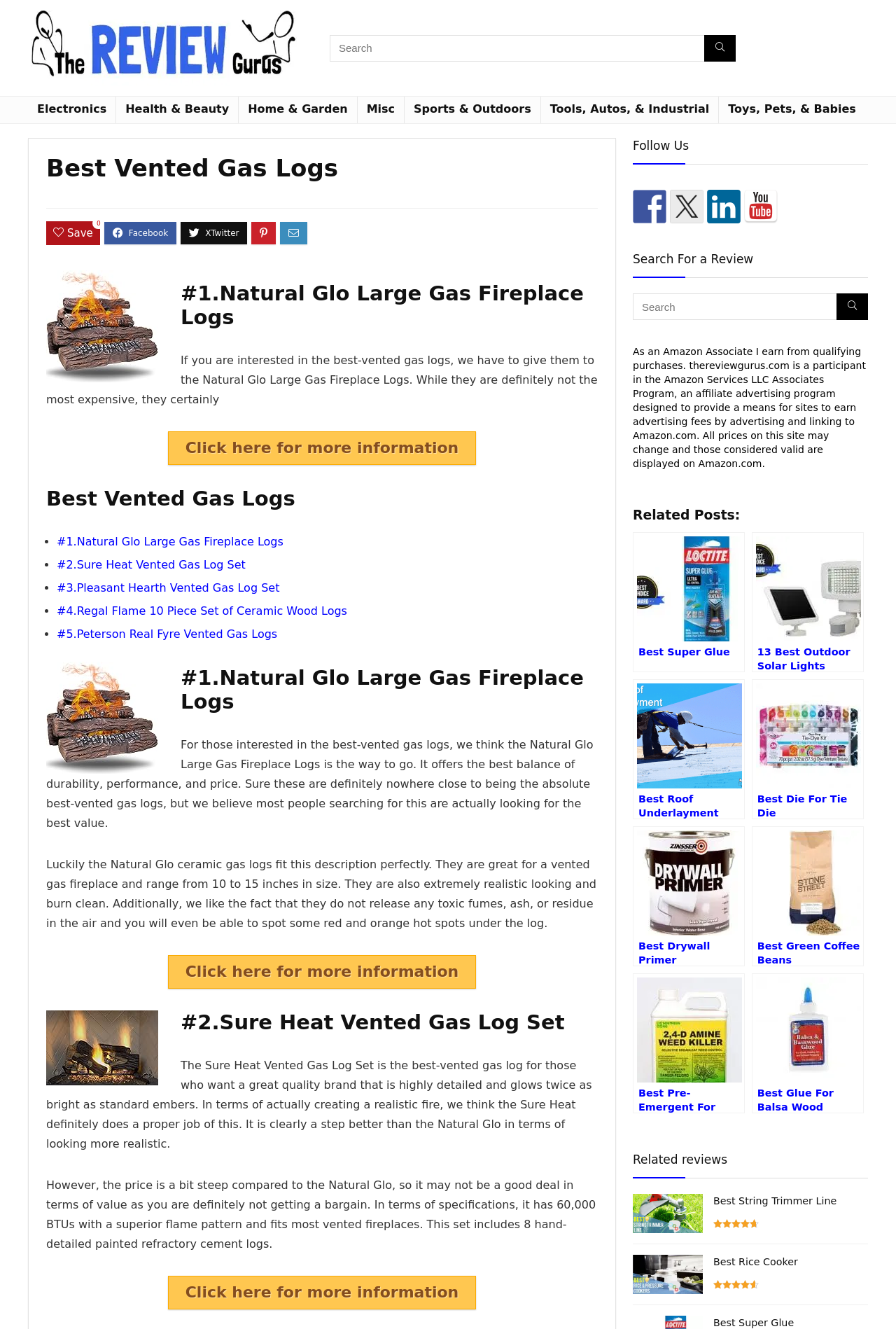Deliver a detailed narrative of the webpage's visual and textual elements.

This webpage is a review website that provides detailed reviews of various products, specifically vented gas logs. The page is divided into several sections, with a prominent heading "Best Vented Gas Logs" at the top. Below the heading, there is a brief introduction to the topic, followed by a list of five product reviews, each with a heading, a brief description, and a "Click here for more information" link.

The product reviews are arranged in a list format, with each review consisting of a heading, a brief summary, and a link to more information. The reviews are accompanied by images and list markers (•) to separate each review. The products reviewed are Natural Glo Large Gas Fireplace Logs, Sure Heat Vented Gas Log Set, Pleasant Hearth Vented Gas Log Set, Regal Flame 10 Piece Set of Ceramic Wood Logs, and Peterson Real Fyre Vented Gas Logs.

On the top-right corner of the page, there is a search bar with a "Search" button, allowing users to search for specific reviews. Below the search bar, there are links to various categories, including Electronics, Health & Beauty, Home & Garden, and more.

At the bottom of the page, there are social media links, including Facebook, Twitter, LinkedIn, and YouTube, as well as a "Follow Us" section. There is also a "Search For a Review" section with a search bar and a "Search" button.

The page also includes a disclaimer about being an Amazon Associate and earning from qualifying purchases, as well as a section for related posts, which includes links to reviews of other products, such as super glue, solar lights, roof underlayment, and more.